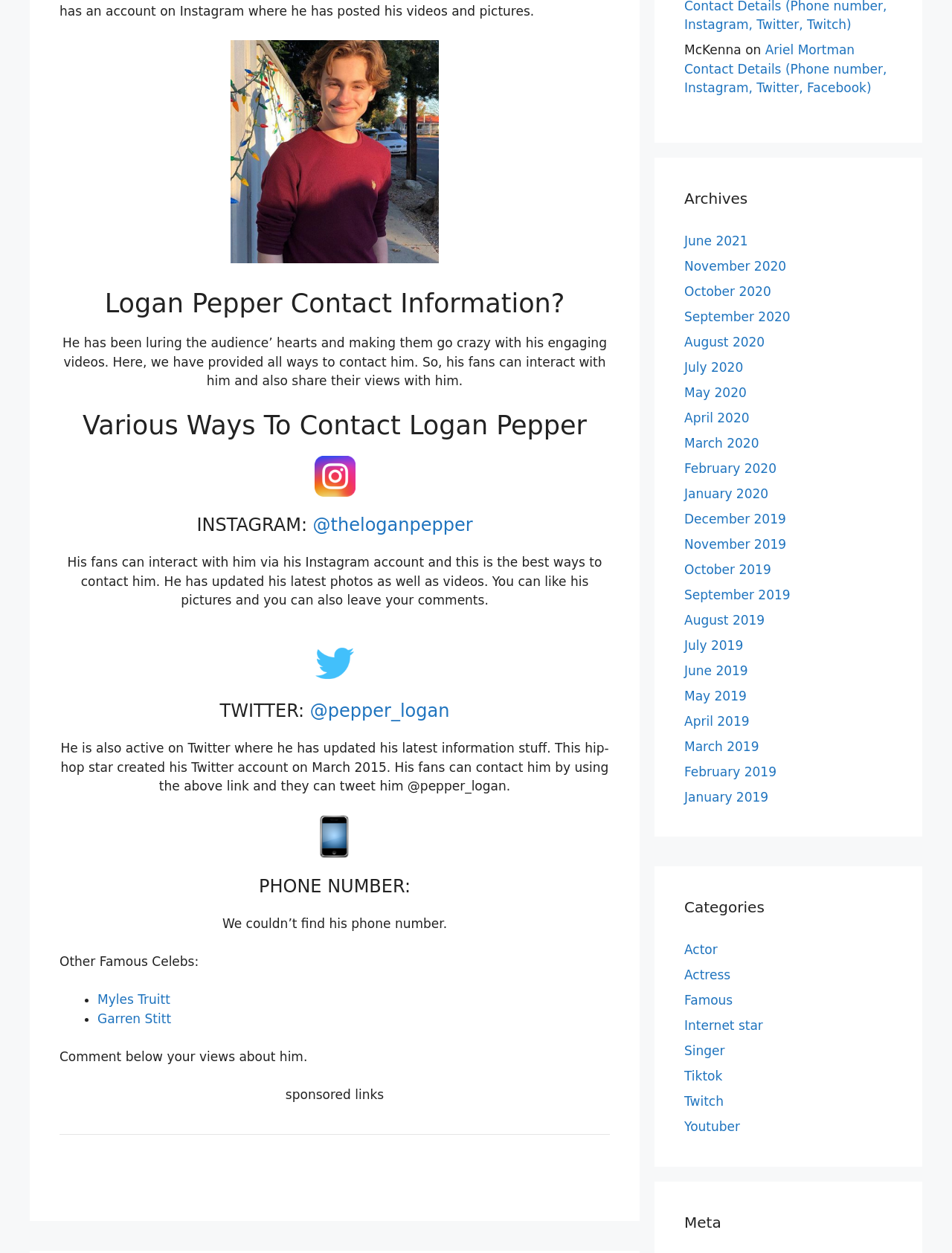Could you determine the bounding box coordinates of the clickable element to complete the instruction: "Browse archives for June 2021"? Provide the coordinates as four float numbers between 0 and 1, i.e., [left, top, right, bottom].

[0.719, 0.186, 0.786, 0.198]